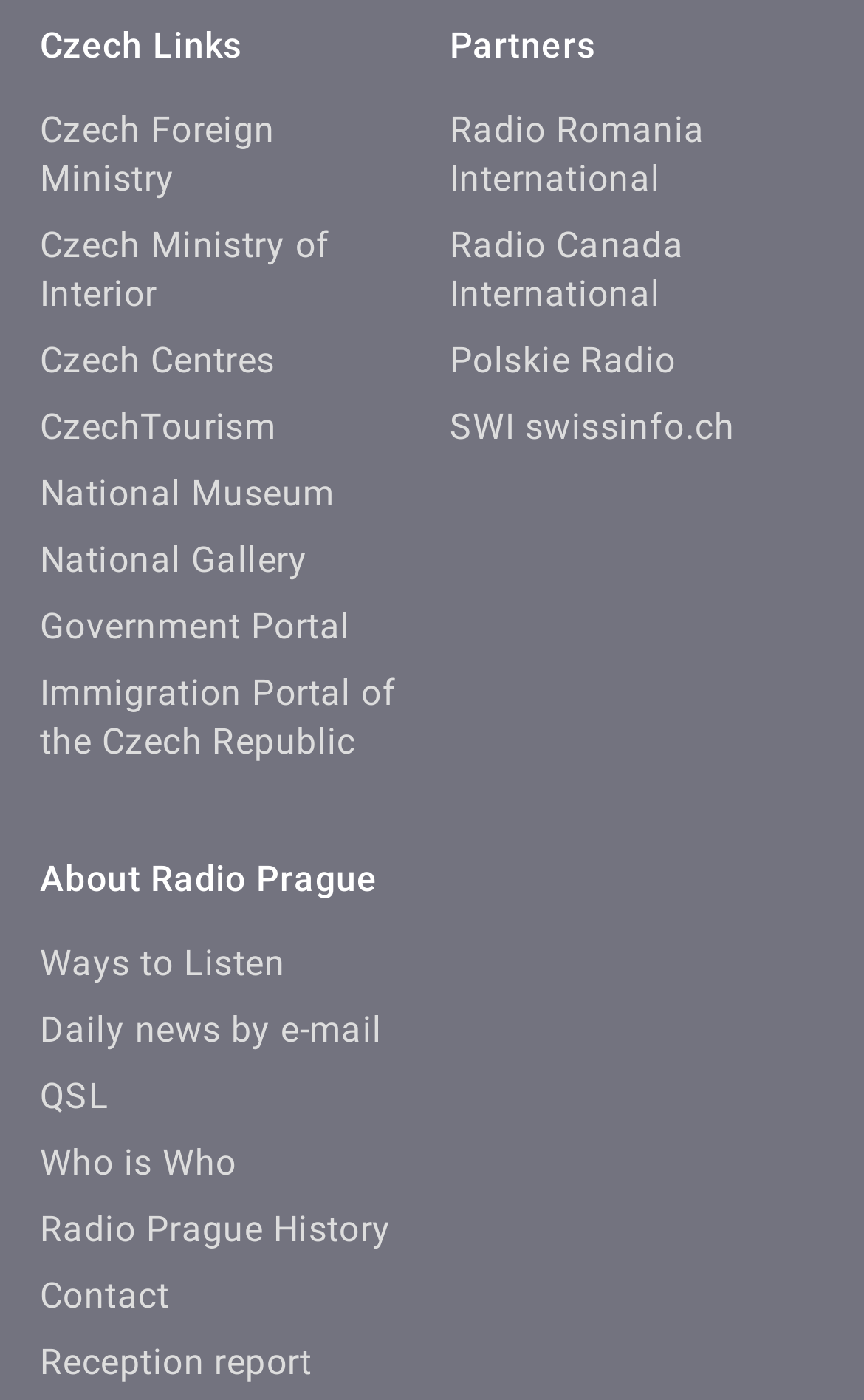Locate the bounding box coordinates of the clickable area to execute the instruction: "Learn about Radio Prague". Provide the coordinates as four float numbers between 0 and 1, represented as [left, top, right, bottom].

[0.046, 0.613, 0.438, 0.643]